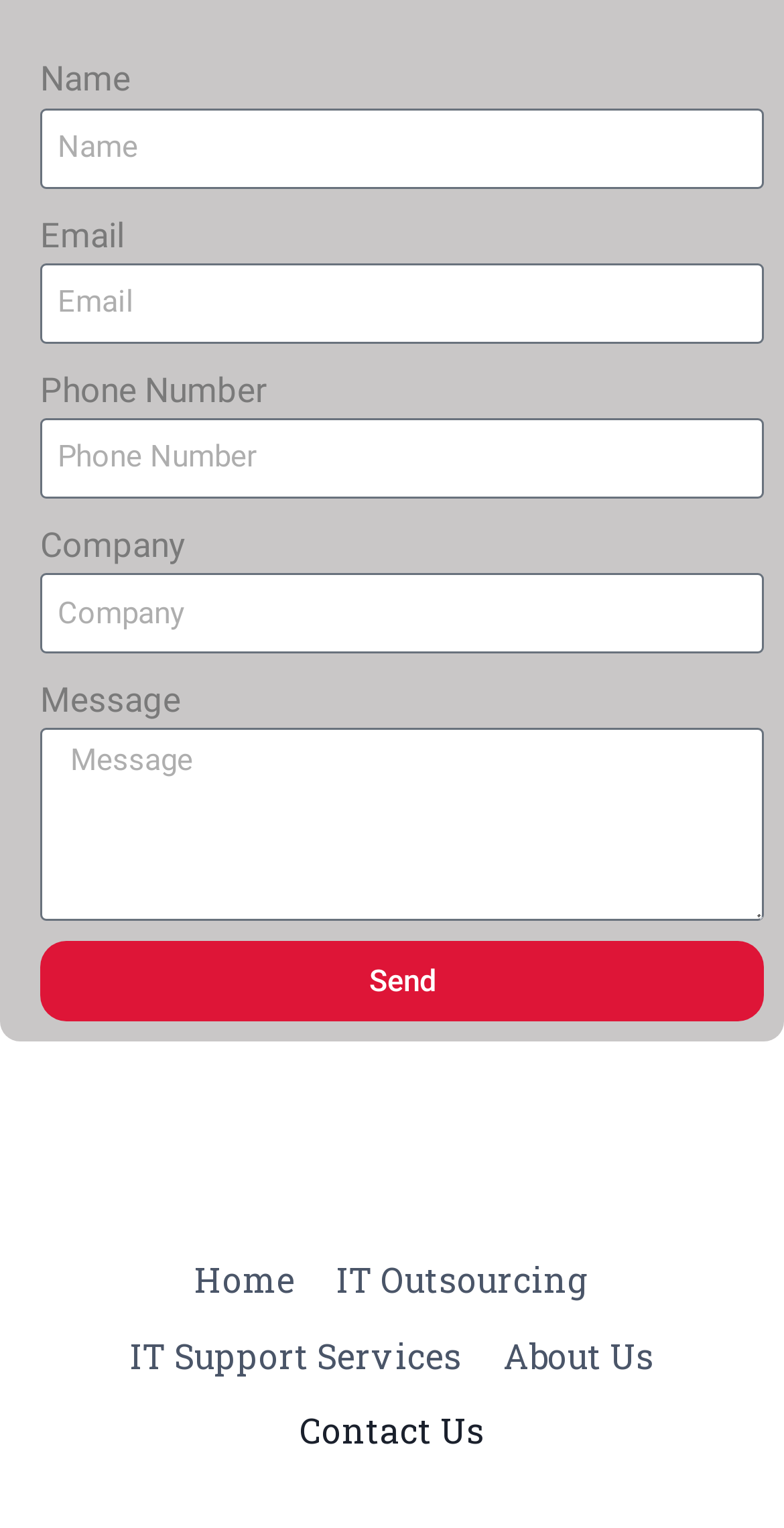Bounding box coordinates must be specified in the format (top-left x, top-left y, bottom-right x, bottom-right y). All values should be floating point numbers between 0 and 1. What are the bounding box coordinates of the UI element described as: IT Support Services

[0.14, 0.863, 0.615, 0.912]